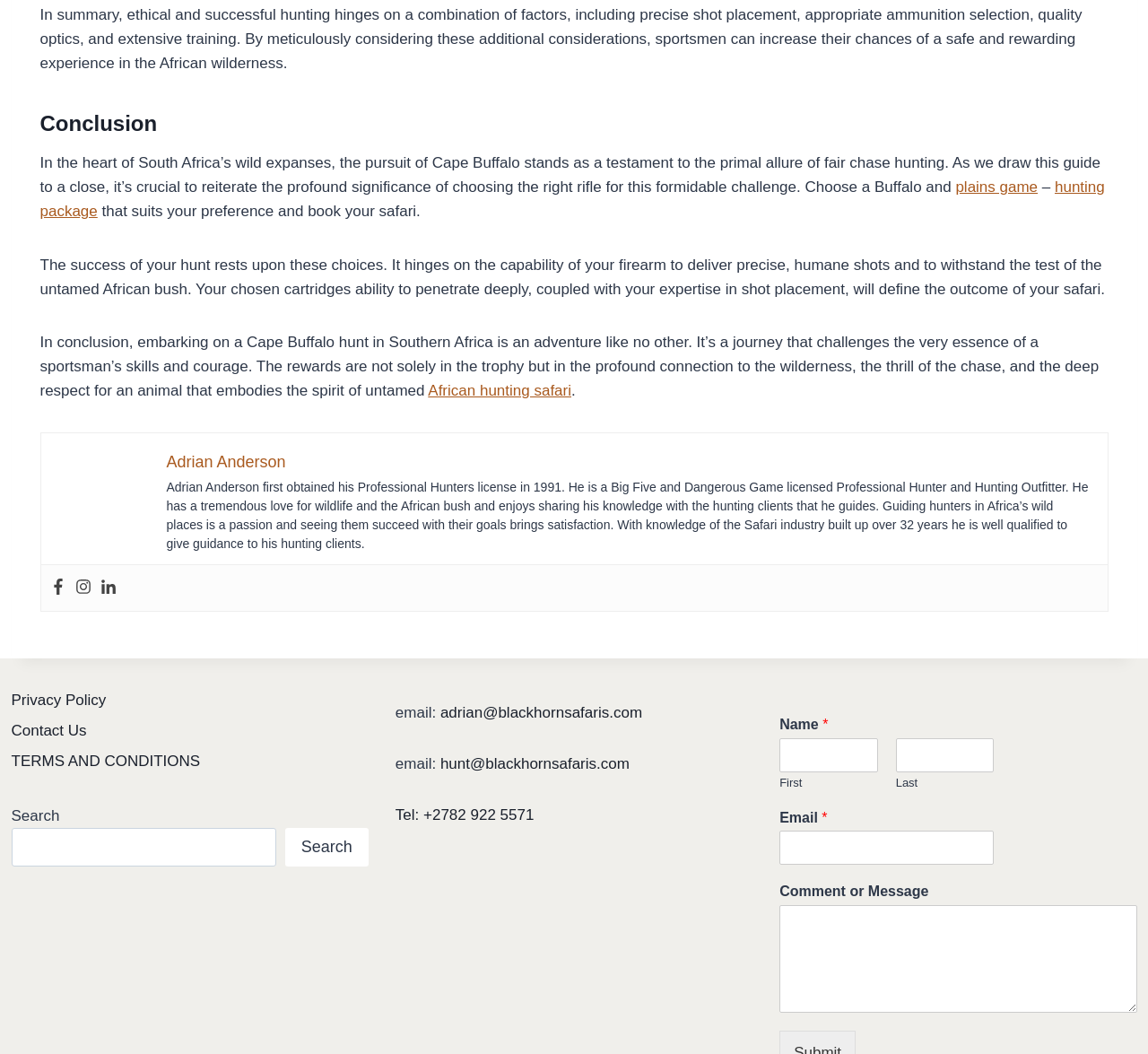Determine the bounding box coordinates for the clickable element to execute this instruction: "Enter your name". Provide the coordinates as four float numbers between 0 and 1, i.e., [left, top, right, bottom].

[0.679, 0.7, 0.765, 0.733]